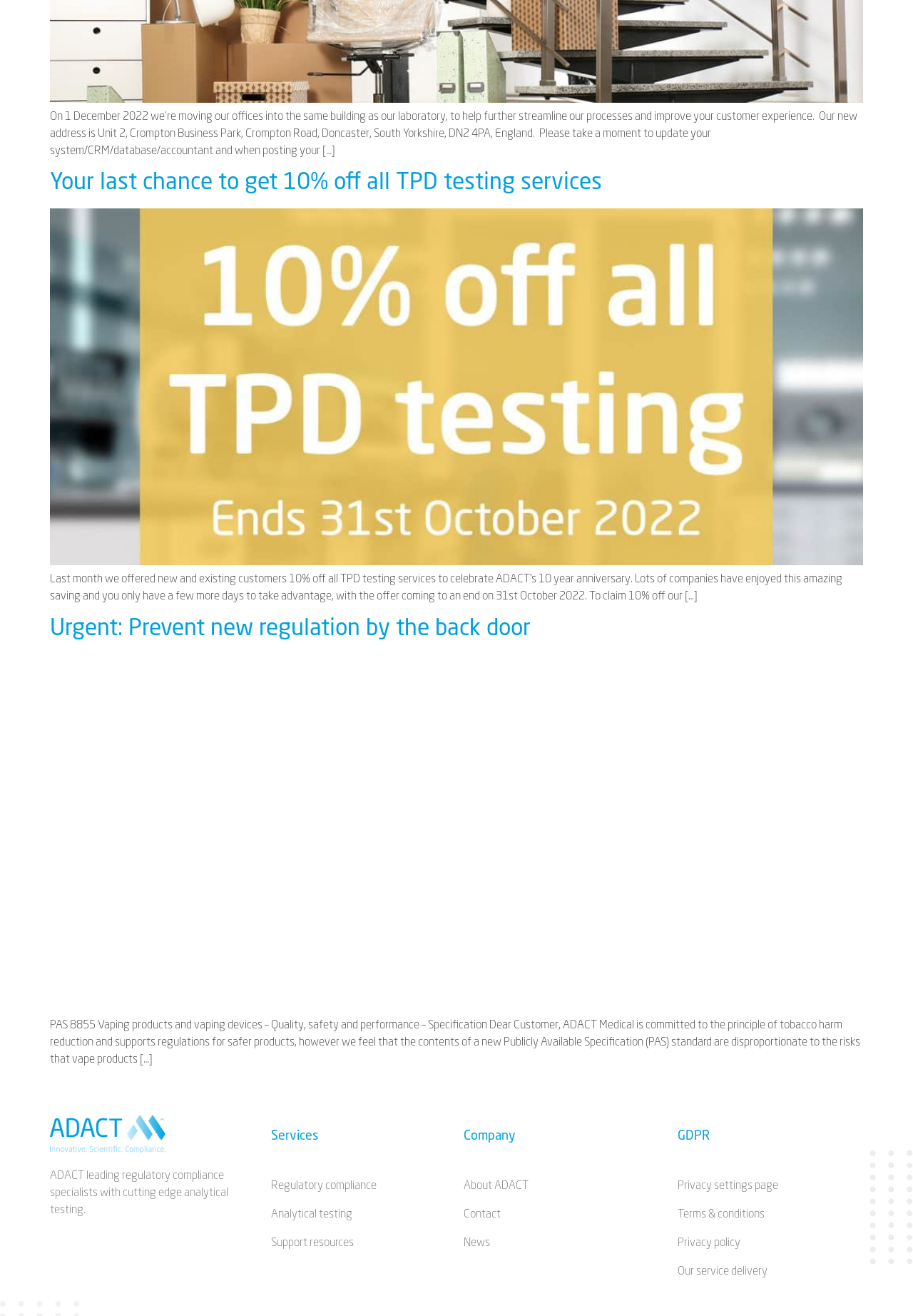Specify the bounding box coordinates of the area to click in order to follow the given instruction: "Read about ADACT company."

[0.508, 0.89, 0.723, 0.912]